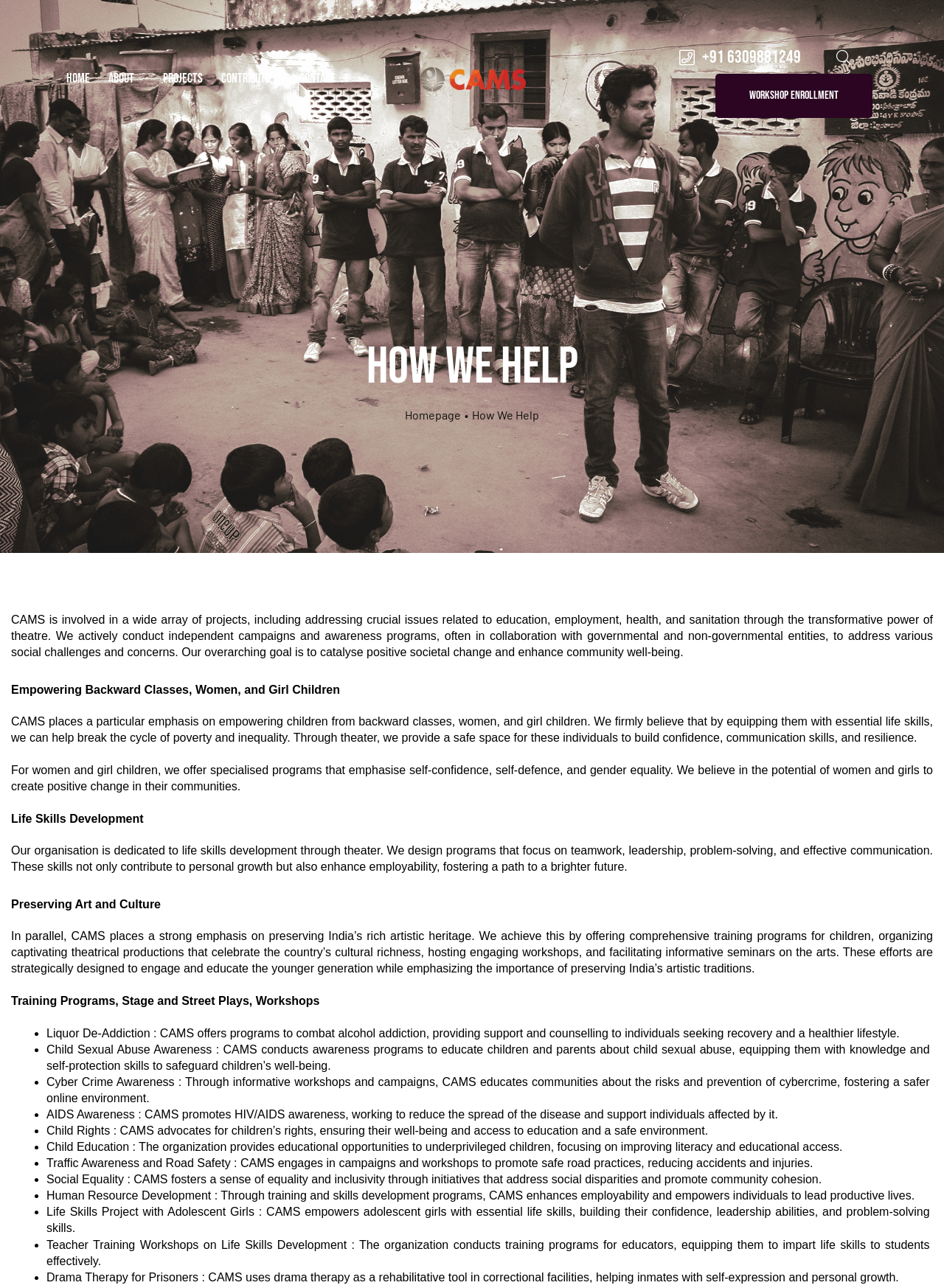Pinpoint the bounding box coordinates of the clickable element needed to complete the instruction: "Click on the 'Contact' link". The coordinates should be provided as four float numbers between 0 and 1: [left, top, right, bottom].

[0.317, 0.047, 0.355, 0.076]